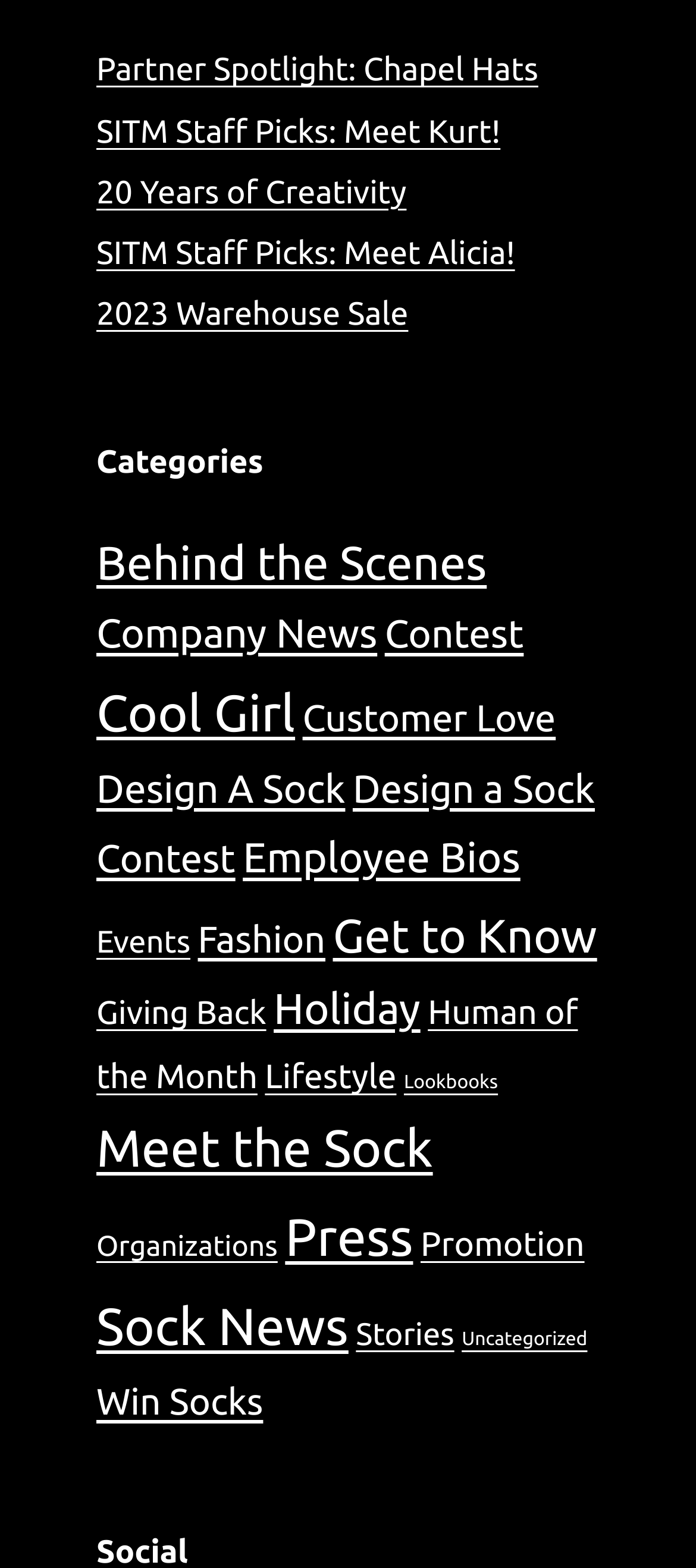Bounding box coordinates are to be given in the format (top-left x, top-left y, bottom-right x, bottom-right y). All values must be floating point numbers between 0 and 1. Provide the bounding box coordinate for the UI element described as: Meet the Sock

[0.138, 0.714, 0.622, 0.751]